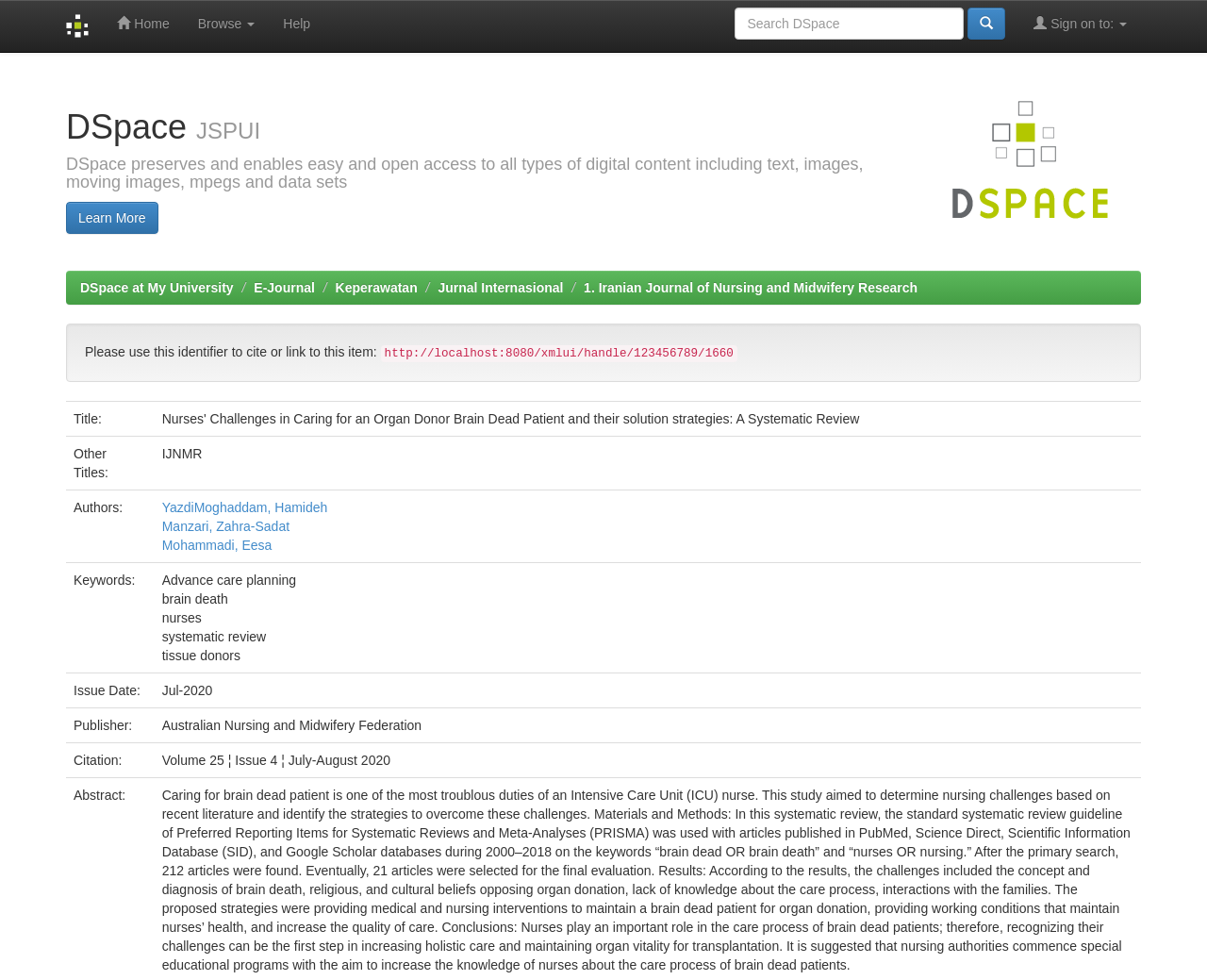Identify the bounding box coordinates for the element that needs to be clicked to fulfill this instruction: "Click the DSpace logo". Provide the coordinates in the format of four float numbers between 0 and 1: [left, top, right, bottom].

[0.043, 0.0, 0.086, 0.053]